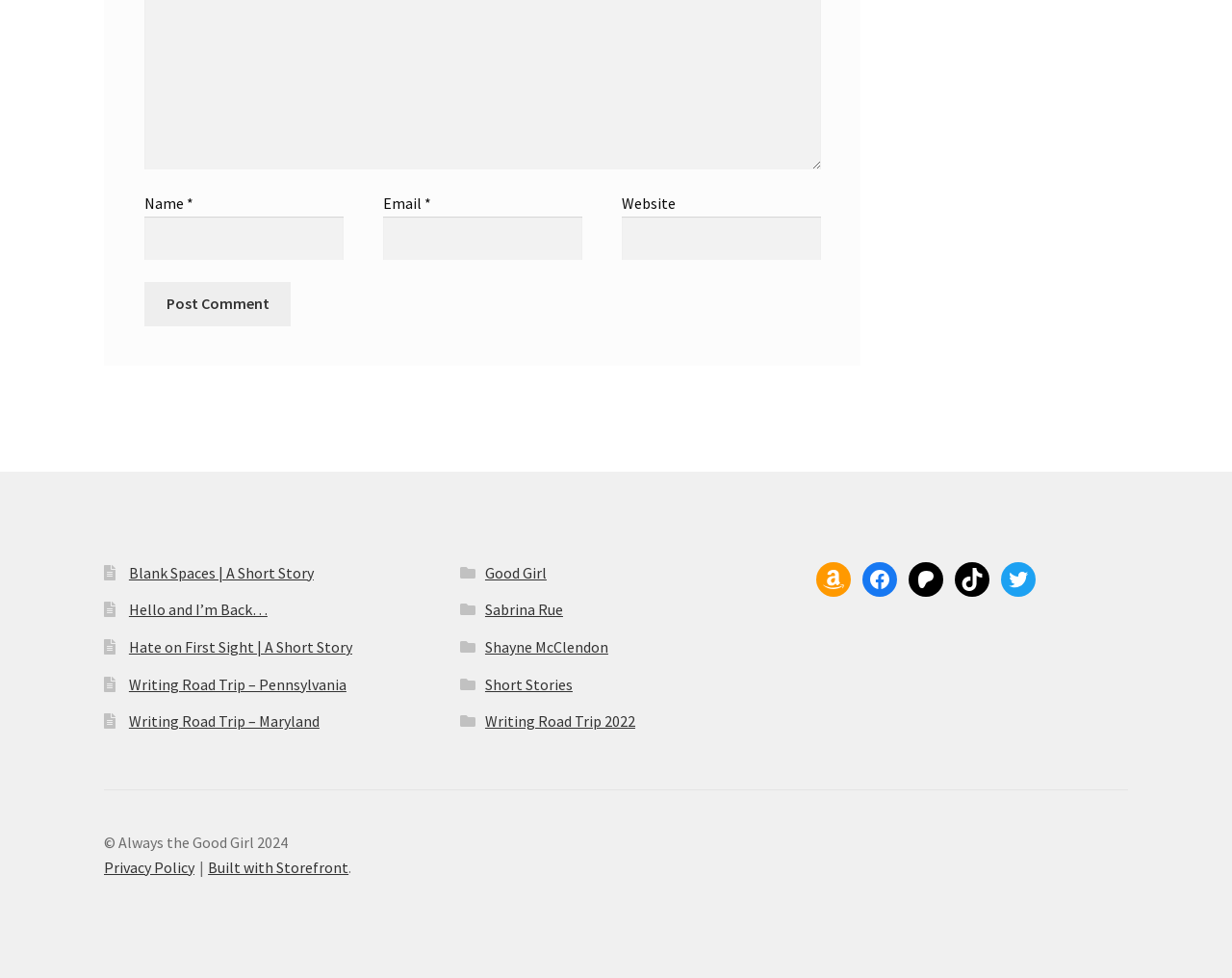Based on what you see in the screenshot, provide a thorough answer to this question: What type of content is listed in the links on the left side of the webpage?

The links on the left side of the webpage, such as 'Blank Spaces | A Short Story' and 'Hate on First Sight | A Short Story', suggest that they are links to short stories or articles.